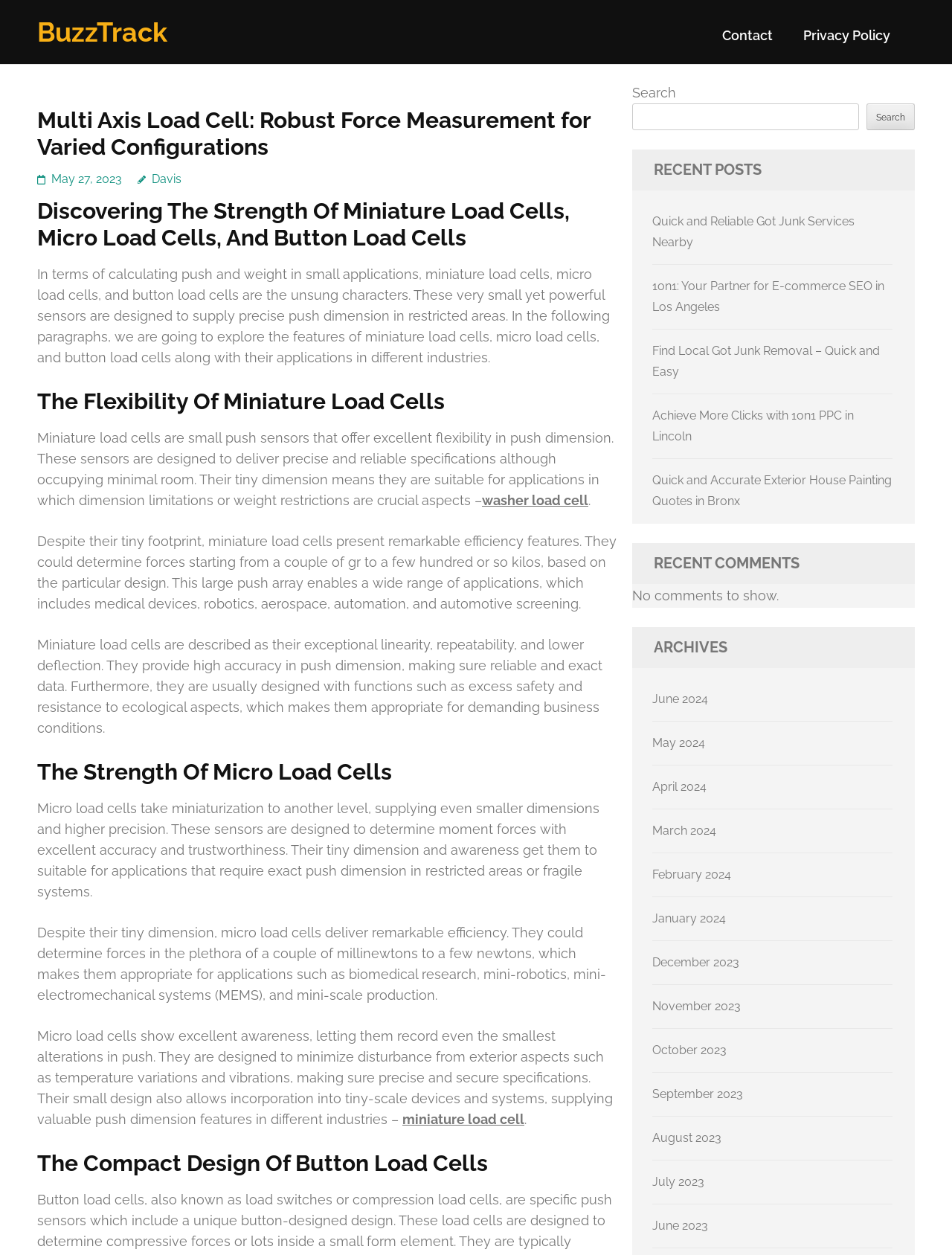Please extract and provide the main headline of the webpage.

Multi Axis Load Cell: Robust Force Measurement for Varied Configurations